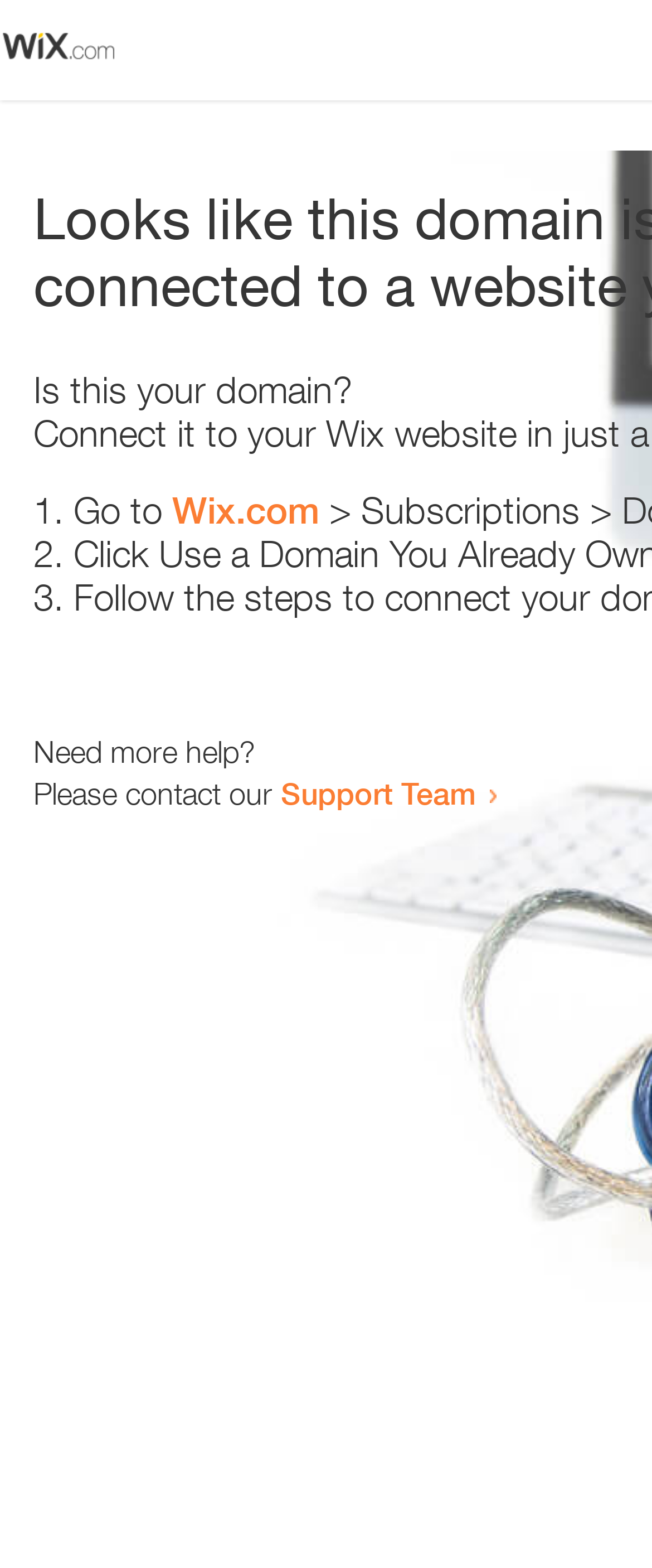What is the support team contact method?
Provide an in-depth answer to the question, covering all aspects.

The webpage contains a link 'Support Team' which suggests that the support team can be contacted by clicking on this link. The exact contact method is not specified, but it is likely to be an email or a contact form.